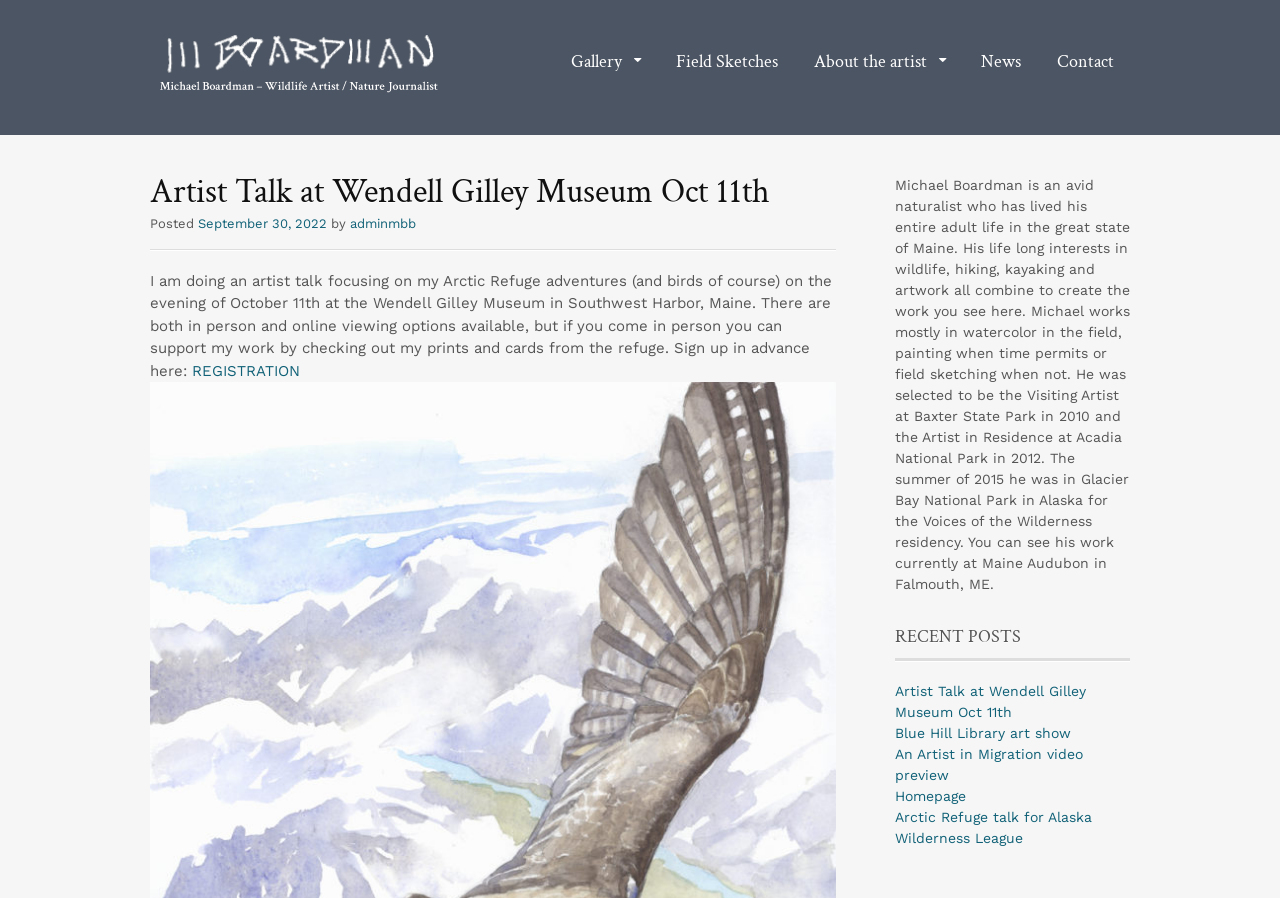Determine the bounding box coordinates of the element that should be clicked to execute the following command: "Visit the homepage".

[0.699, 0.878, 0.755, 0.895]